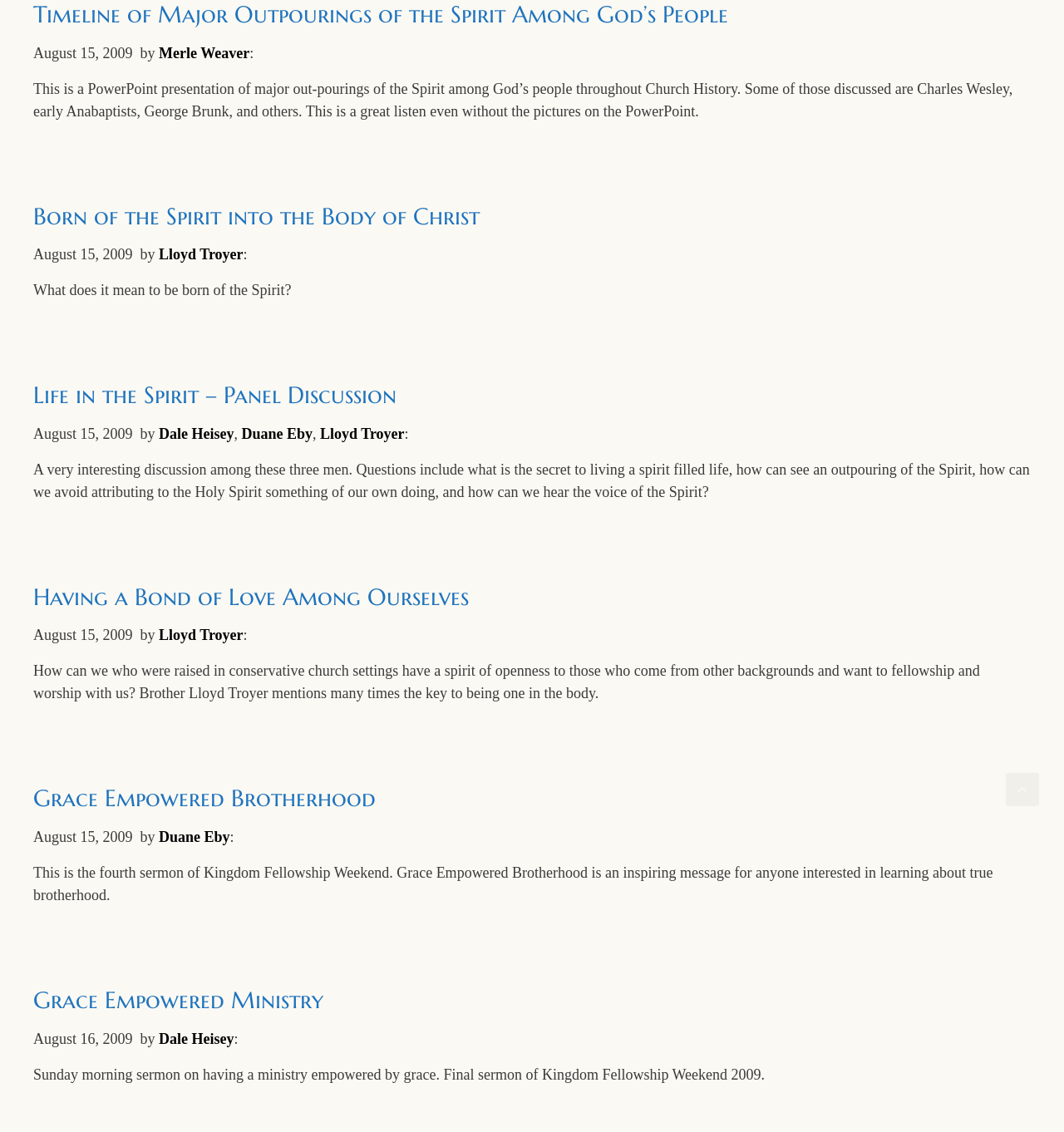Please identify the bounding box coordinates of the area that needs to be clicked to follow this instruction: "Click the link to view the 'Timeline of Major Outpourings of the Spirit Among God’s People' presentation".

[0.031, 0.001, 0.684, 0.025]